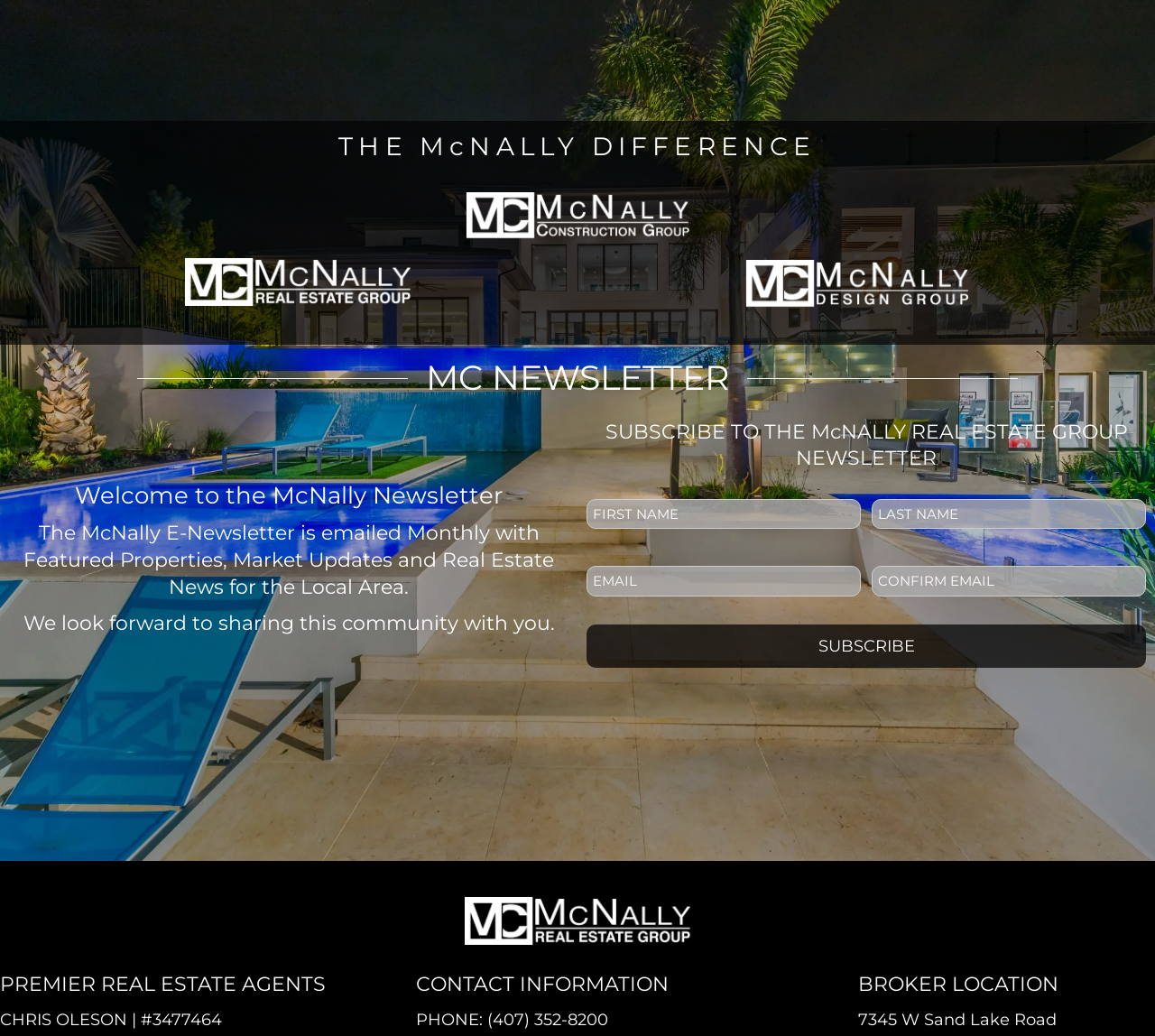How many logos are displayed on the webpage?
Look at the screenshot and give a one-word or phrase answer.

3